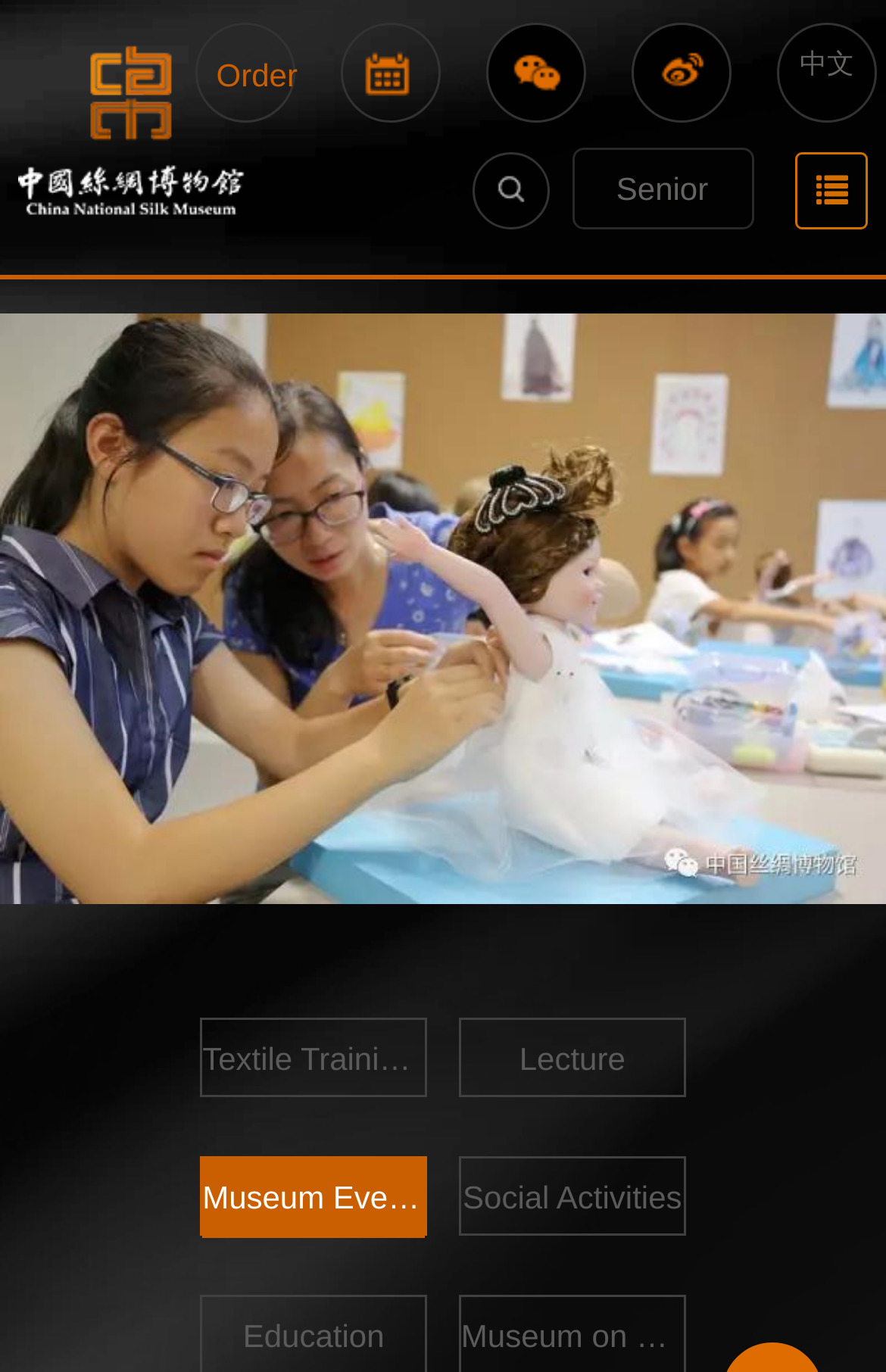Highlight the bounding box coordinates of the element that should be clicked to carry out the following instruction: "click the English version link". The coordinates must be given as four float numbers ranging from 0 to 1, i.e., [left, top, right, bottom].

[0.713, 0.017, 0.826, 0.089]